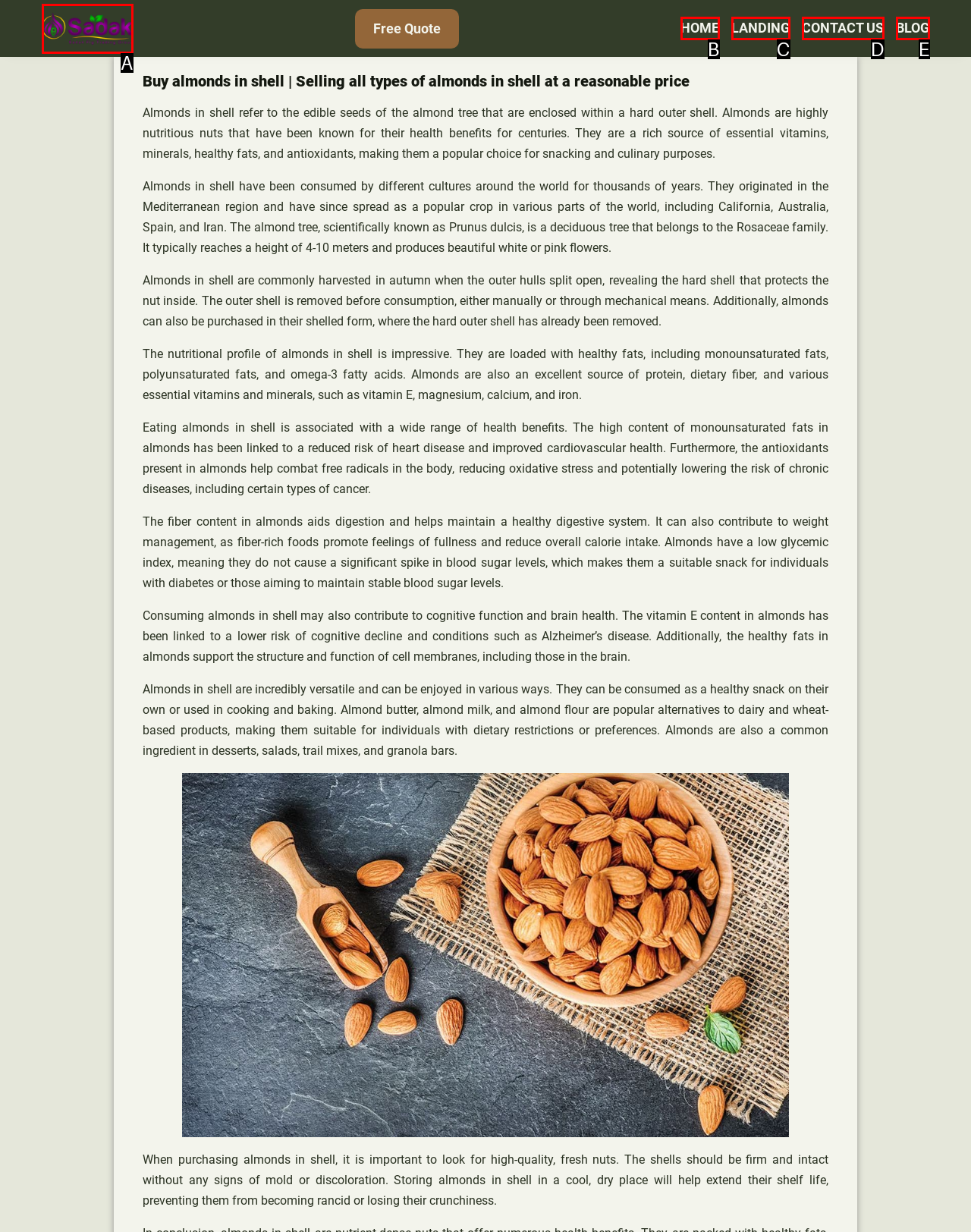Based on the element description: Home, choose the HTML element that matches best. Provide the letter of your selected option.

B